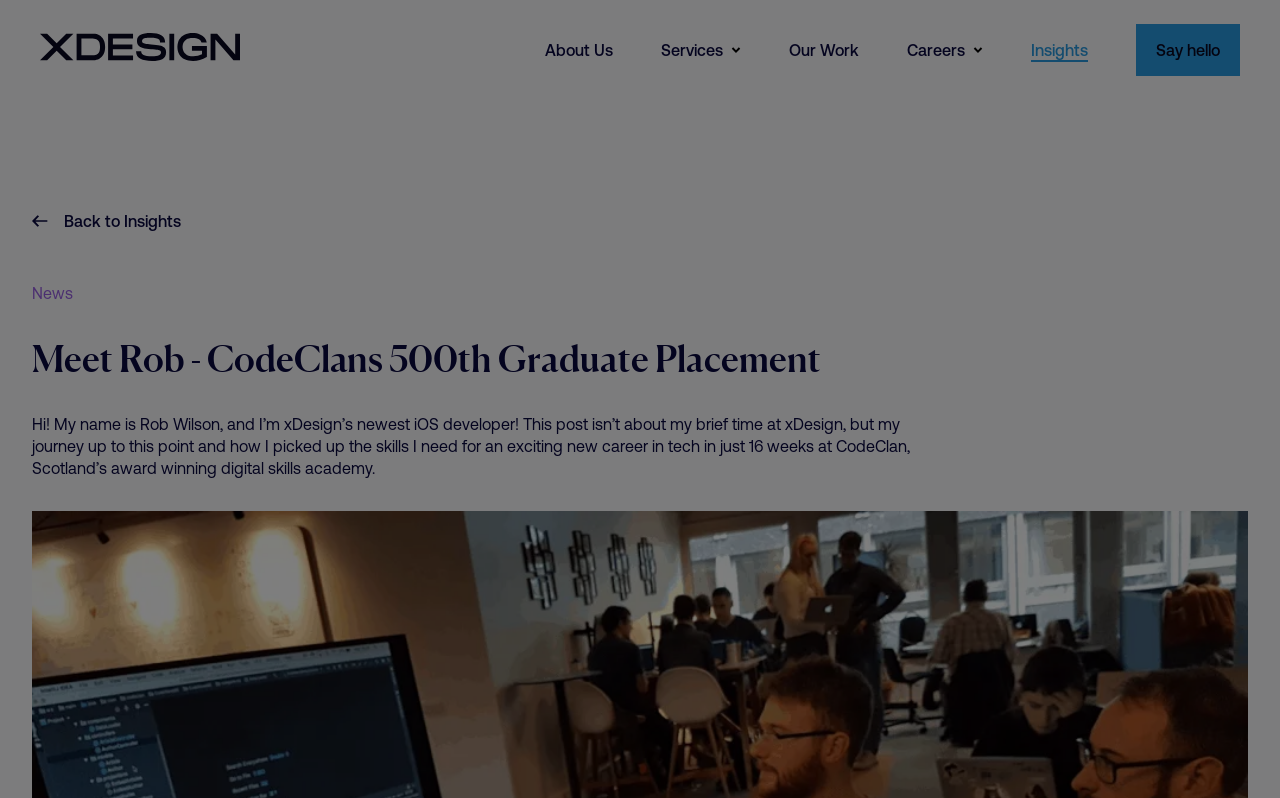Identify the bounding box coordinates of the HTML element based on this description: "Careers".

[0.709, 0.05, 0.768, 0.075]